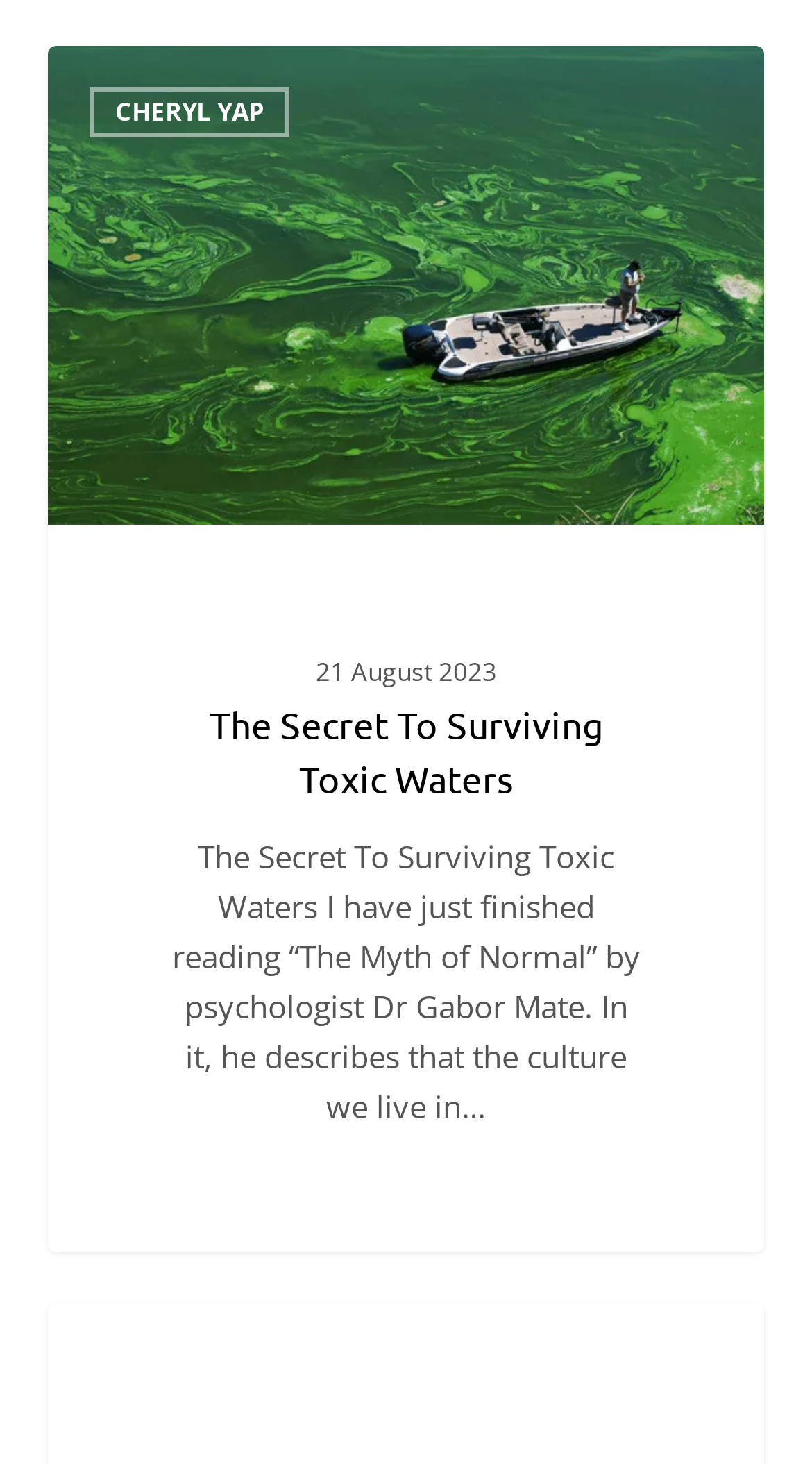Using the information in the image, give a comprehensive answer to the question: 
When was the article published?

The publication date can be found in the StaticText element with the text '21 August 2023' which is located below the title of the article.